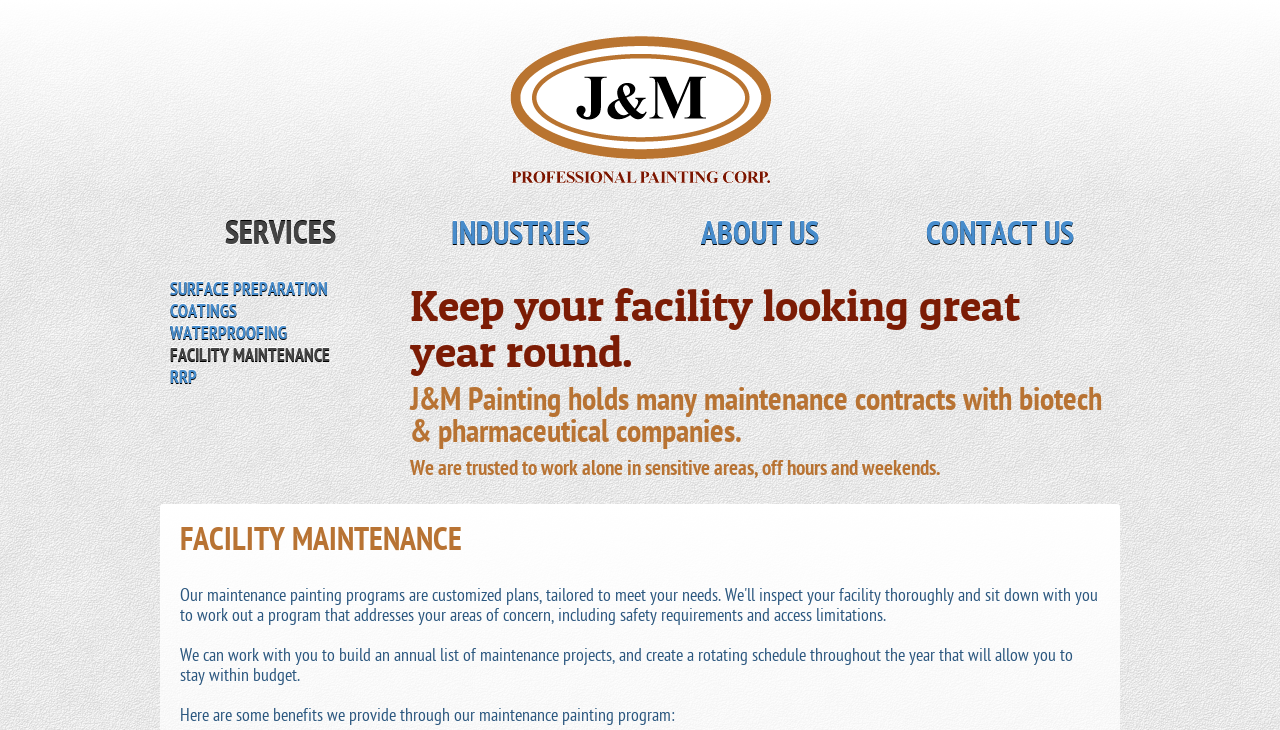Generate a thorough caption that explains the contents of the webpage.

The webpage is about J&M Painting, a company that provides painting services. At the top, there is a logo of J&M Painting, which is an image, accompanied by a link with the same name. Below the logo, there are four links: SERVICES, INDUSTRIES, ABOUT US, and CONTACT US, which are aligned horizontally.

Underneath these links, there are several links related to the services provided by J&M Painting, including SURFACE PREPARATION, COATINGS, WATERPROOFING, and RRP. These links are stacked vertically on the left side of the page.

On the right side of the page, there are three headings that describe the benefits of J&M Painting's services. The first heading states that the company can help keep facilities looking great year-round. The second heading highlights J&M Painting's experience in working with biotech and pharmaceutical companies. The third heading emphasizes the company's flexibility in working alone in sensitive areas, off hours, and weekends.

Further down the page, there is another heading that says FACILITY MAINTENANCE, which is followed by a paragraph of text that explains how J&M Painting can help clients build an annual list of maintenance projects and create a rotating schedule to stay within budget. Below this, there is another paragraph that lists the benefits of J&M Painting's maintenance painting program.